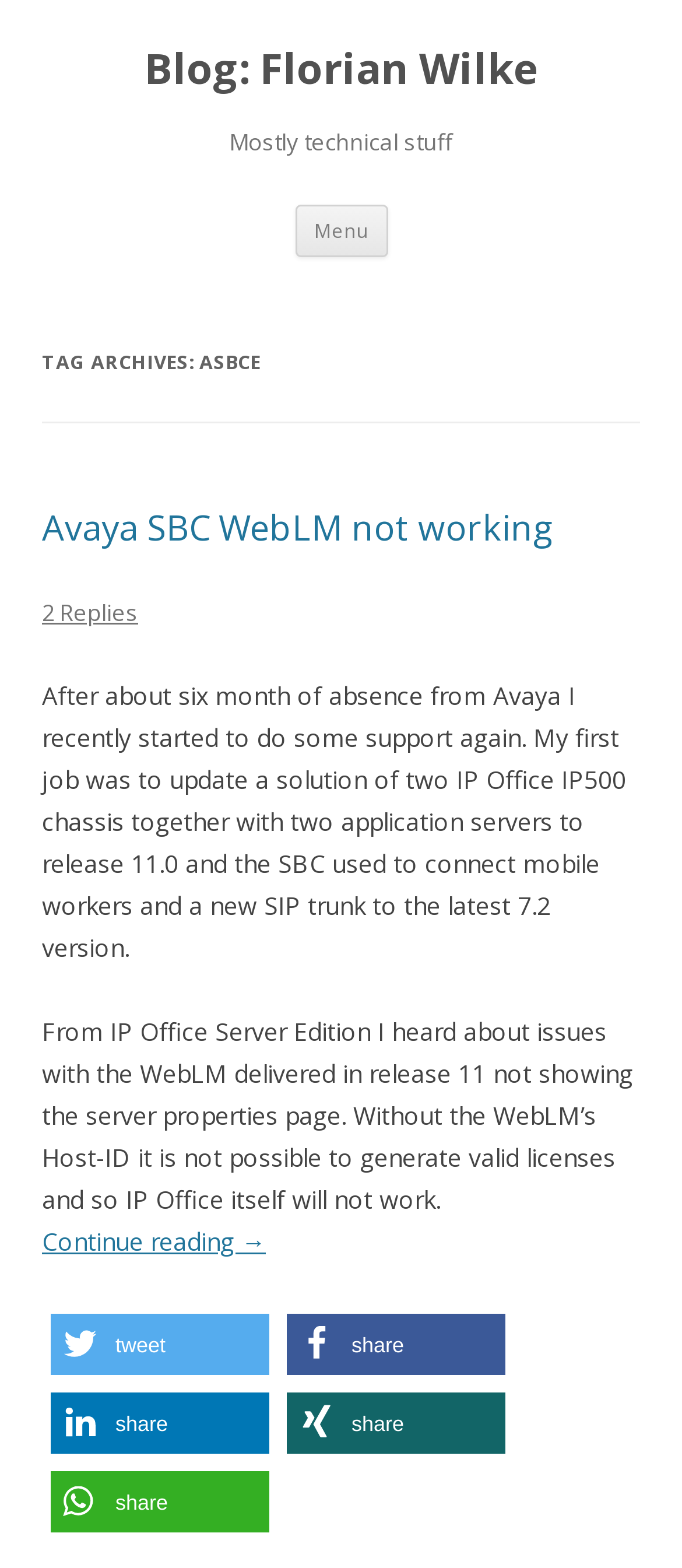Given the element description: "5", predict the bounding box coordinates of the UI element it refers to, using four float numbers between 0 and 1, i.e., [left, top, right, bottom].

None